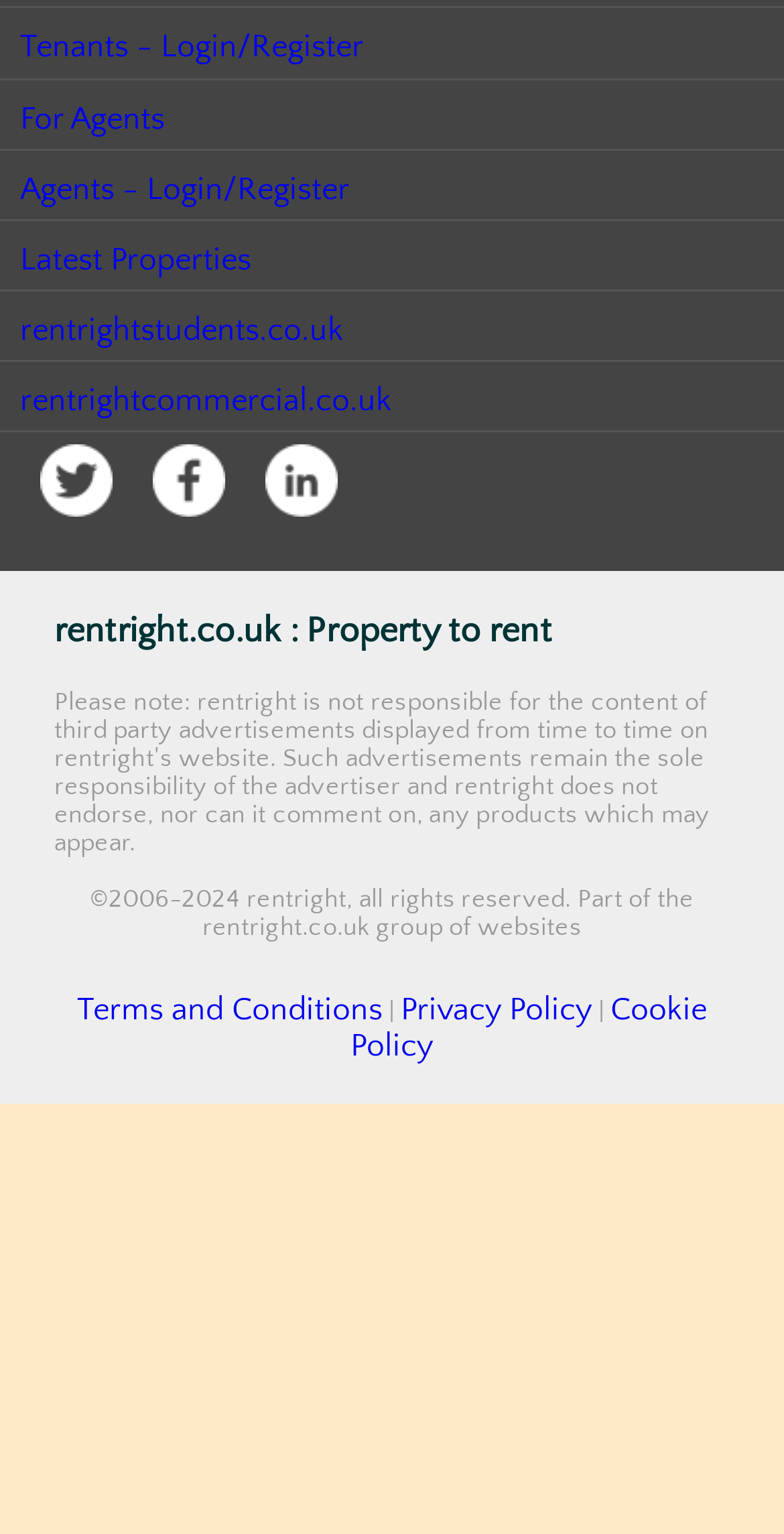Please provide a comprehensive response to the question based on the details in the image: What is the target audience for this website?

The website has separate links for 'For Tenants' and 'For Agents', indicating that it caters to both tenants looking for rental properties and agents or property owners who want to list their properties for rent.